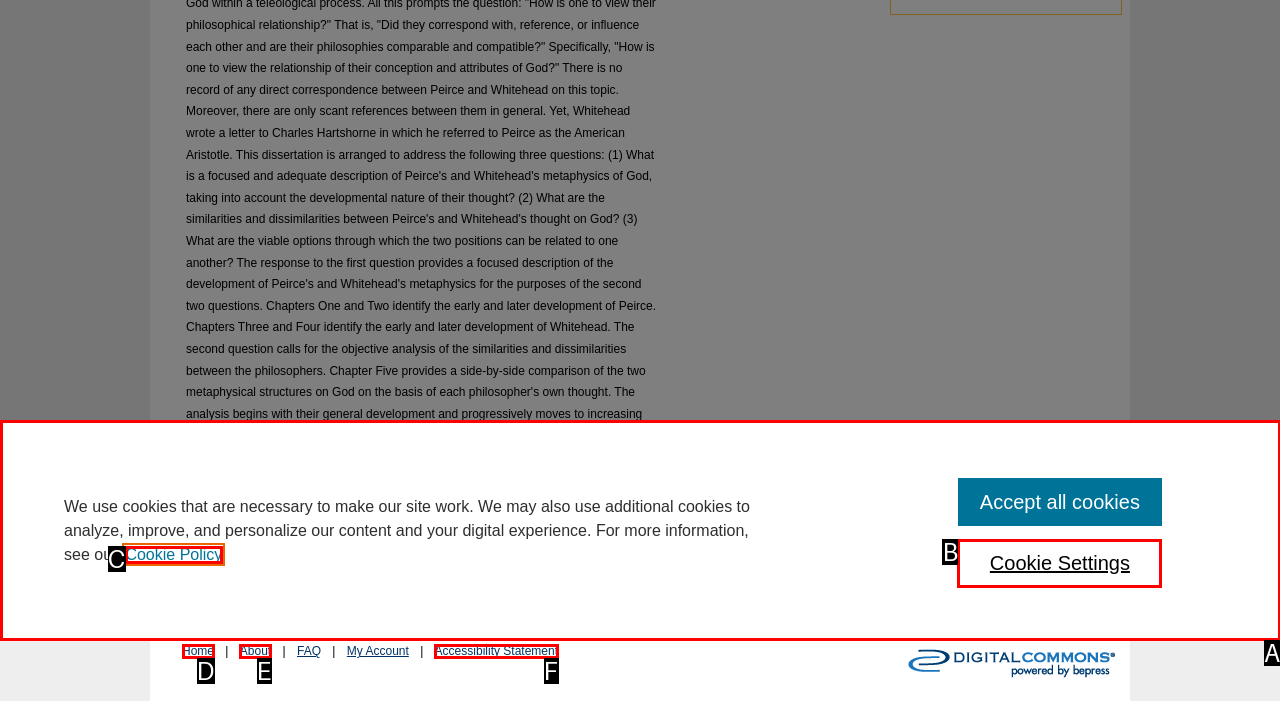Using the provided description: About, select the HTML element that corresponds to it. Indicate your choice with the option's letter.

E